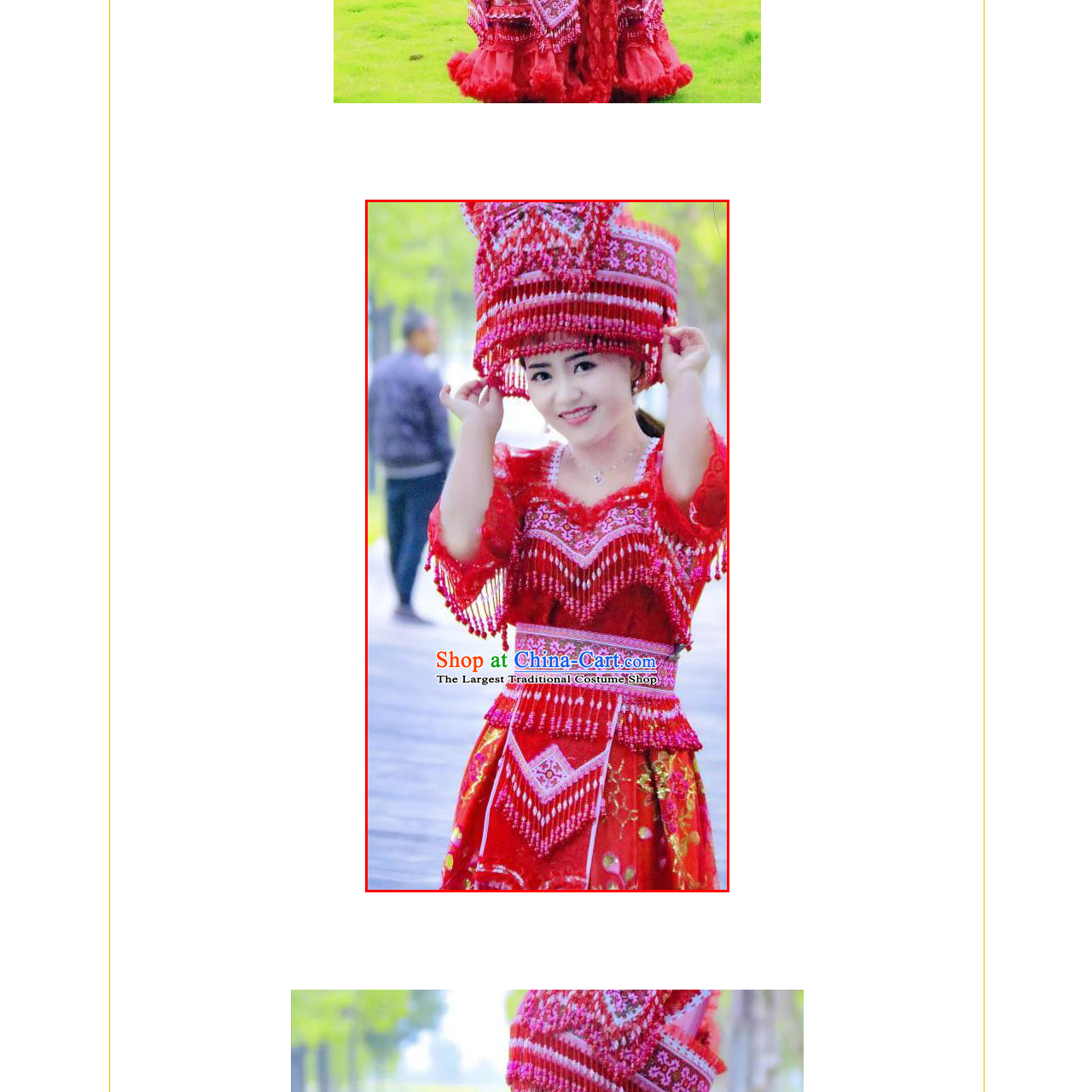Carefully describe the image located within the red boundary.

The image showcases a Miao minority bride adorned in a stunning traditional red wedding dress, a cultural attire from the Yunnan province of China. The dress is intricately decorated with vibrant floral patterns and features numerous embellishments, including delicate beadwork and fringes that add a dramatic flair. 

She is wearing an ornate headdress, intricately woven and adorned with colorful threads that complement her attire. Her joyful expression radiates happiness, reflecting the significance of this festive occasion. In the background, a soft blur hints at a serene outdoor setting, enhancing the elegance of the scene. The overall composition celebrates the rich cultural heritage and the beauty of traditional Miao wedding attire.